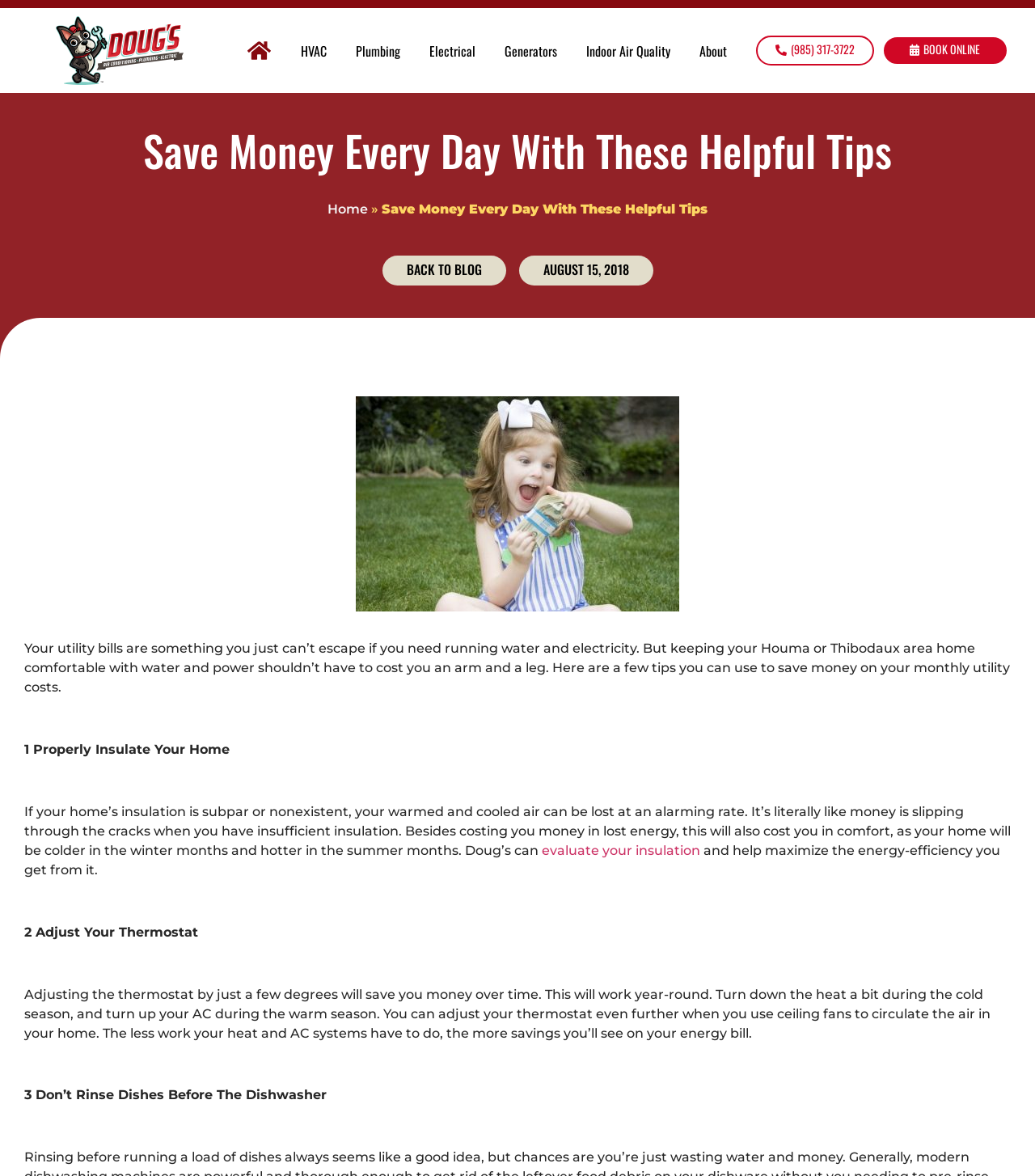Find the bounding box coordinates for the area you need to click to carry out the instruction: "Click on the 'New HVAC Plumbing Client Specia in Thibodaux and Houma LA' link". The coordinates should be four float numbers between 0 and 1, indicated as [left, top, right, bottom].

[0.225, 0.033, 0.277, 0.054]